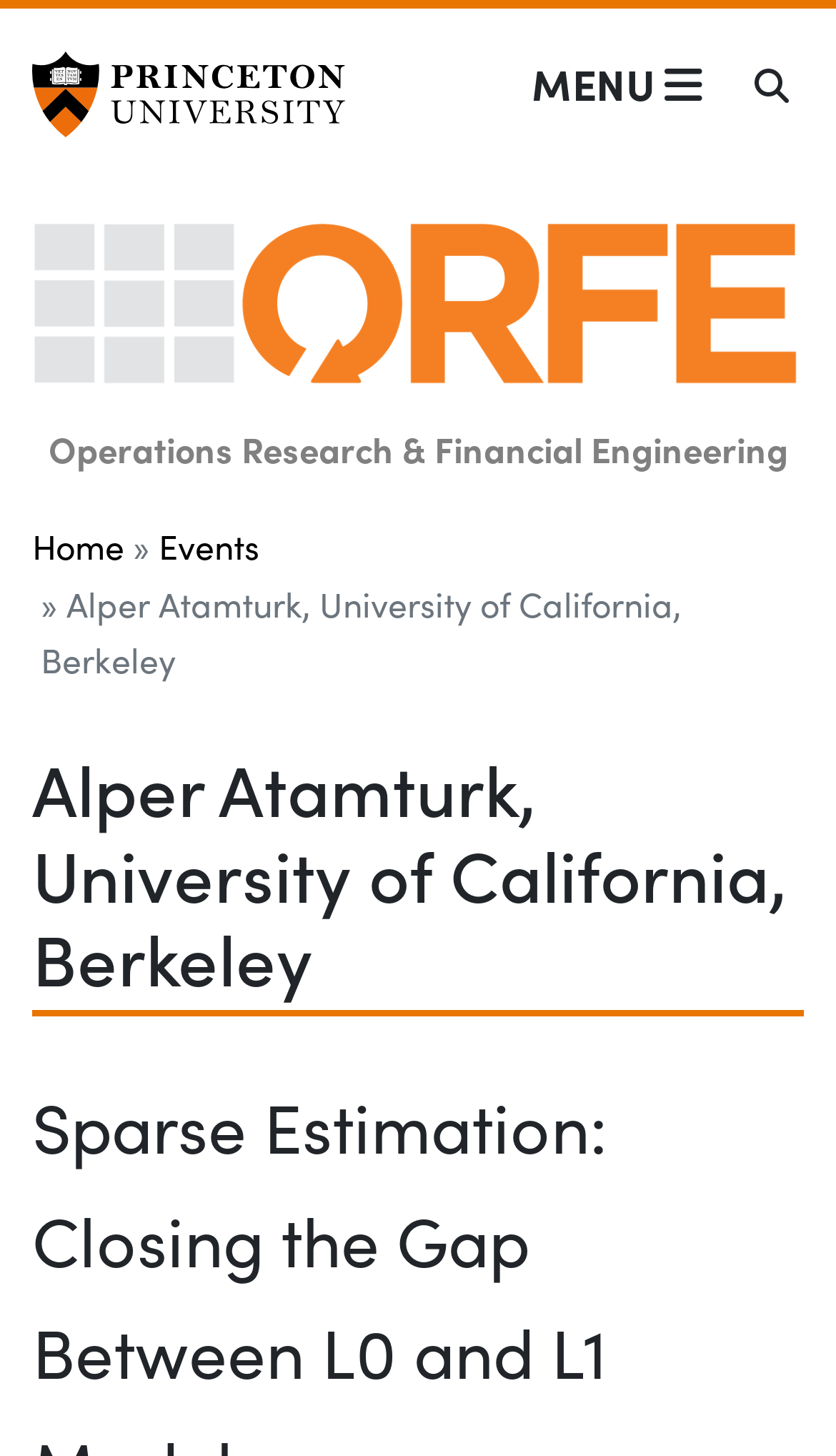Using the webpage screenshot, find the UI element described by Operations Research & Financial Engineering. Provide the bounding box coordinates in the format (top-left x, top-left y, bottom-right x, bottom-right y), ensuring all values are floating point numbers between 0 and 1.

[0.058, 0.291, 0.942, 0.325]